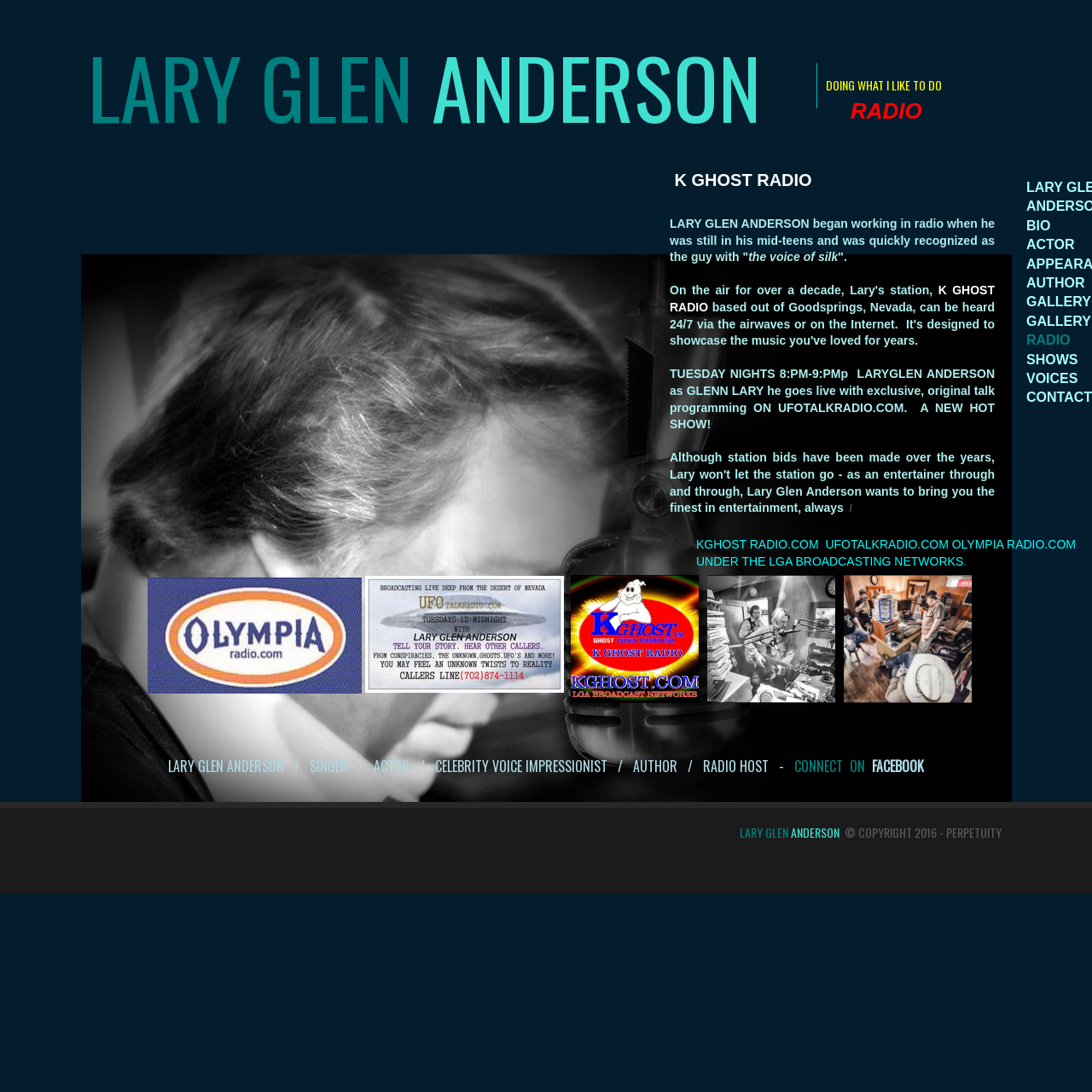Reply to the question with a single word or phrase:
What is Lary Glen Anderson's profession?

Radio Host